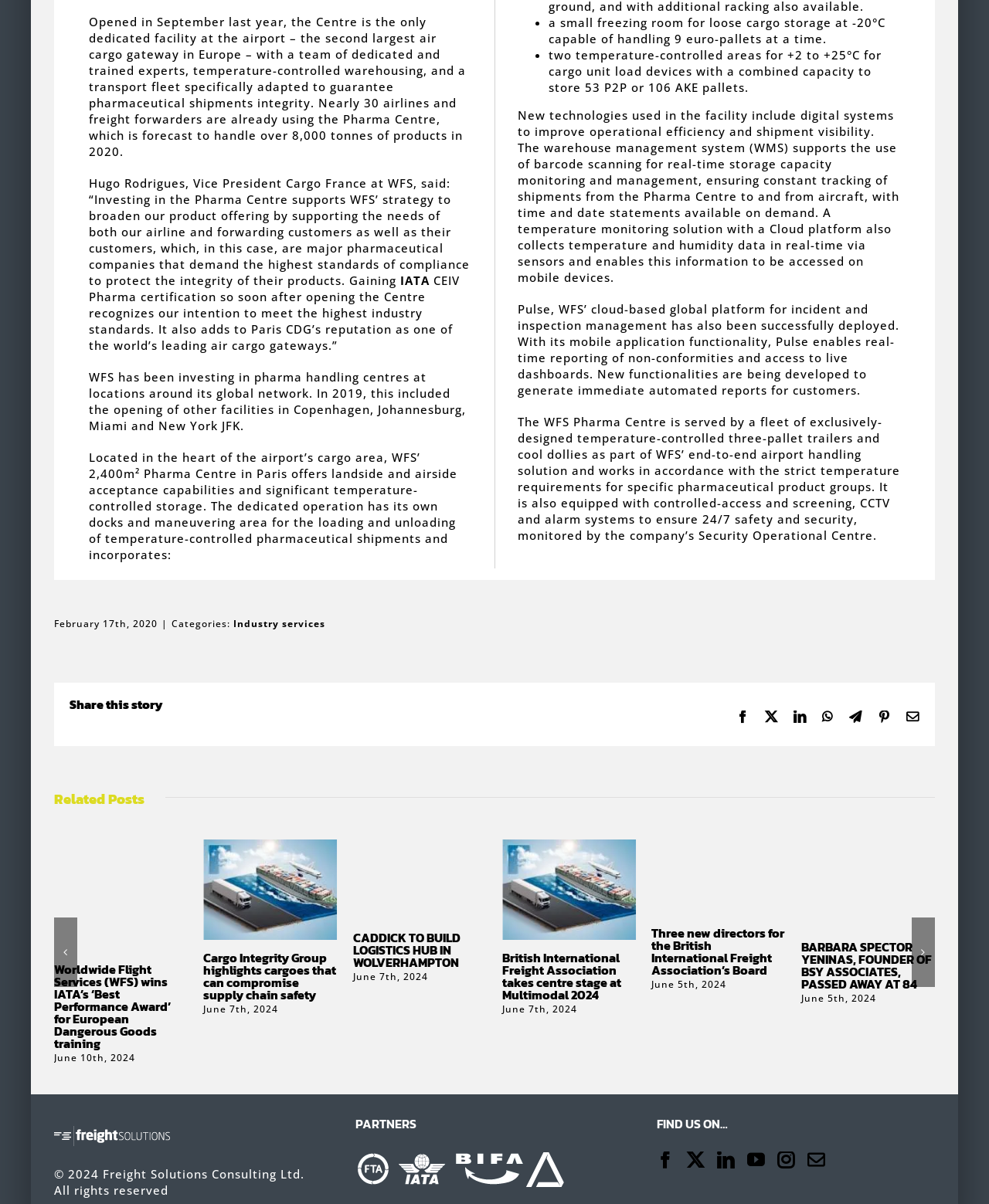Identify the bounding box coordinates necessary to click and complete the given instruction: "Click Next slide".

[0.922, 0.76, 0.945, 0.818]